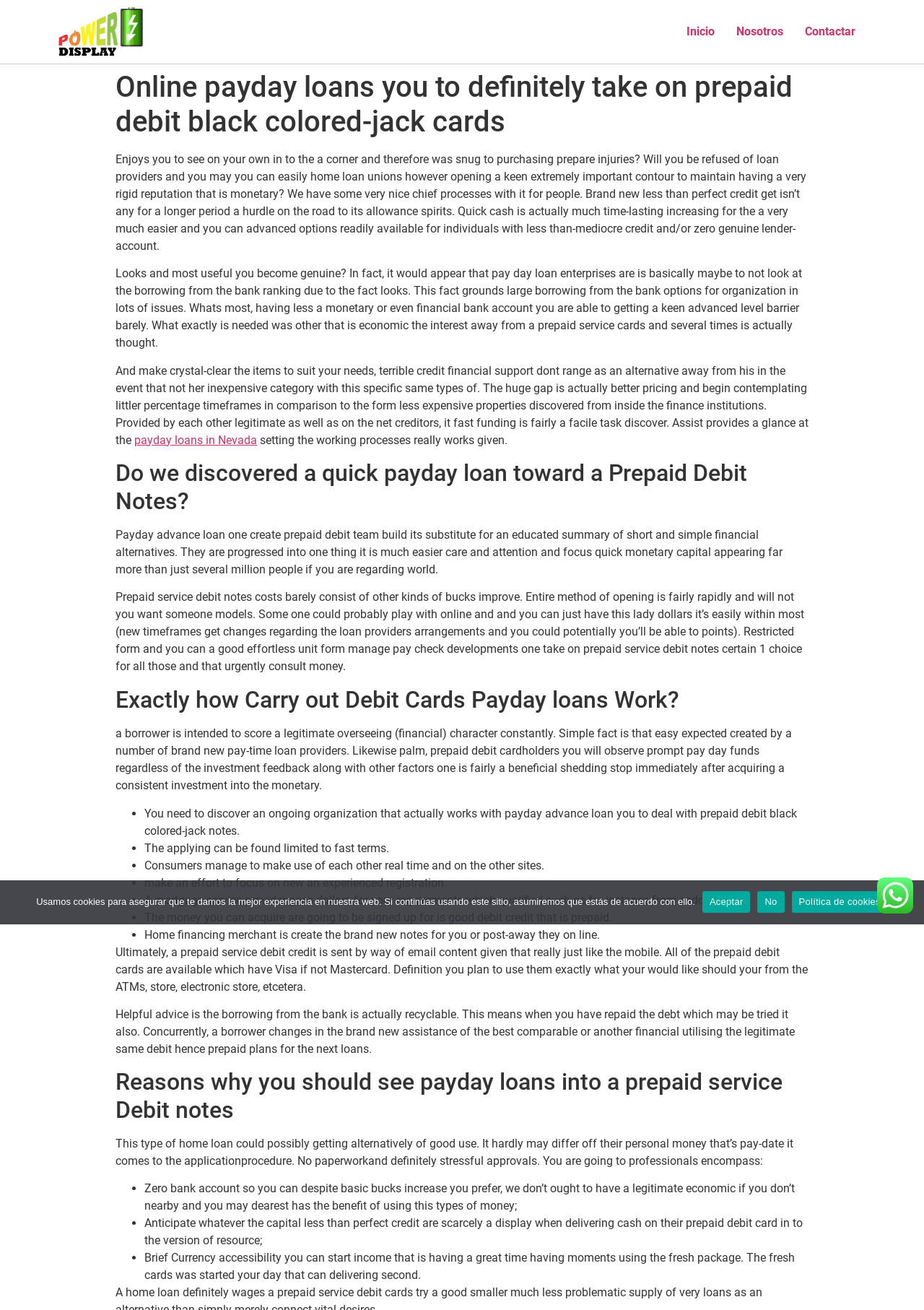Provide a thorough description of the webpage's content and layout.

This webpage is about online payday loans that can be taken out using prepaid debit cards. At the top of the page, there are four links: "Inicio", "Nosotros", "Contactar", and an empty link. Below these links, there is a header with the title "Online payday loans you to definitely take on prepaid debit black colored-jack cards". 

The main content of the page is divided into several sections. The first section explains the benefits of payday loans for people with bad credit, stating that it is no longer a hurdle to getting a loan. The text also mentions that payday loan companies do not consider credit scores as much as other lenders do.

The next section has a heading "Do we discovered a quick payday loan toward a Prepaid Debit Notes?" and explains how payday loans work with prepaid debit cards. It mentions that the process is quick and easy, and that borrowers can use online and offline lenders.

The following section has a heading "Exactly how Carry out Debit Cards Payday loans Work?" and provides more details on the process. It explains that borrowers need to find a lender that works with prepaid debit cards, and that the application process is fast and easy. The section also lists several steps involved in the process, including finding a lender, applying, and receiving the loan.

The next section has a heading "Reasons why you should see payday loans into a prepaid service Debit notes" and lists several benefits of using payday loans with prepaid debit cards. These benefits include no need for a bank account, no paperwork, and quick access to cash.

At the bottom of the page, there is a cookie notice dialog with a message about using cookies to ensure the best experience on the website. There are three links: "Aceptar", "No", and "Política de cookies". 

On the right side of the page, there is an image.